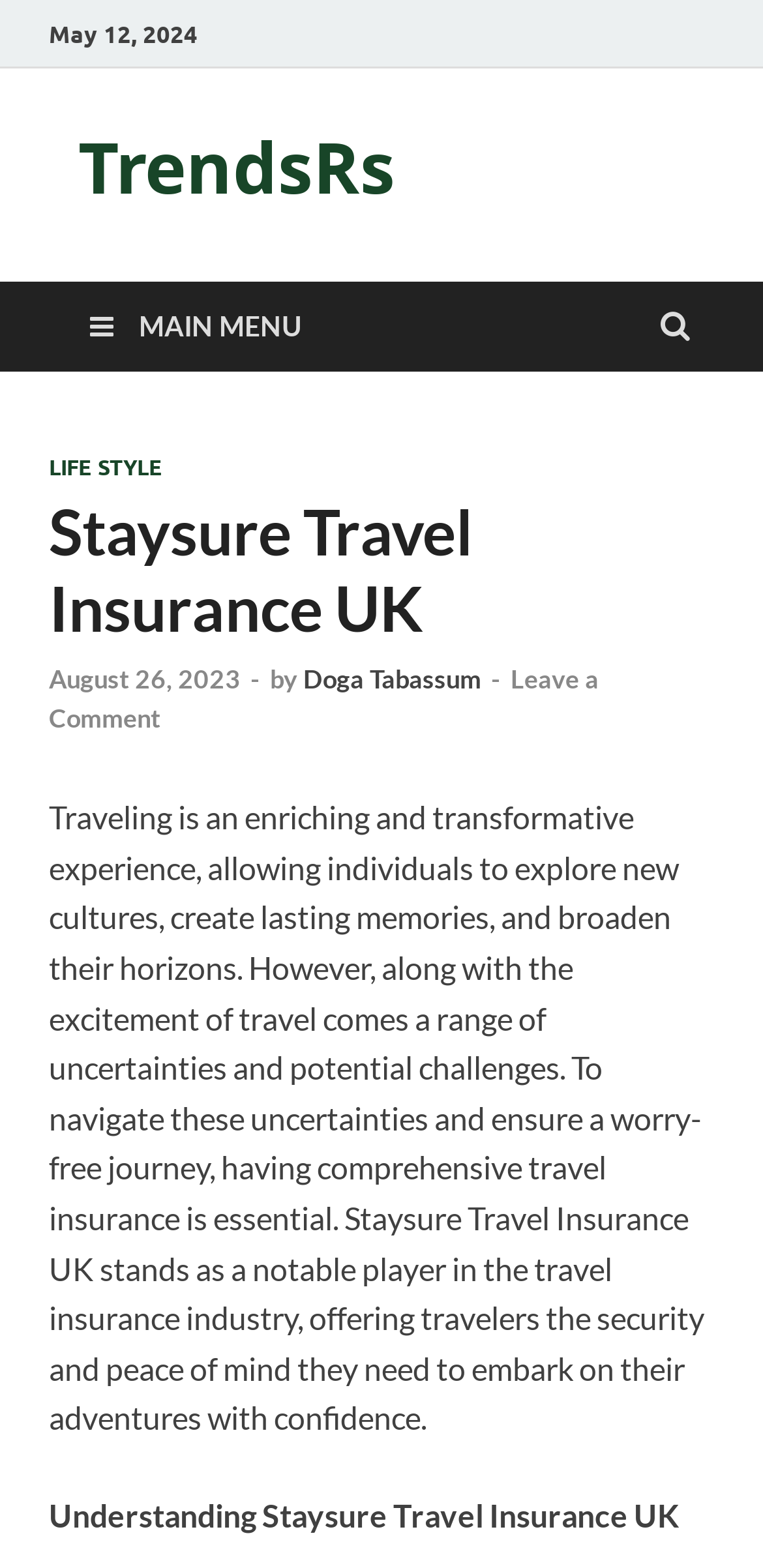Answer the following in one word or a short phrase: 
What is the date mentioned at the top?

May 12, 2024